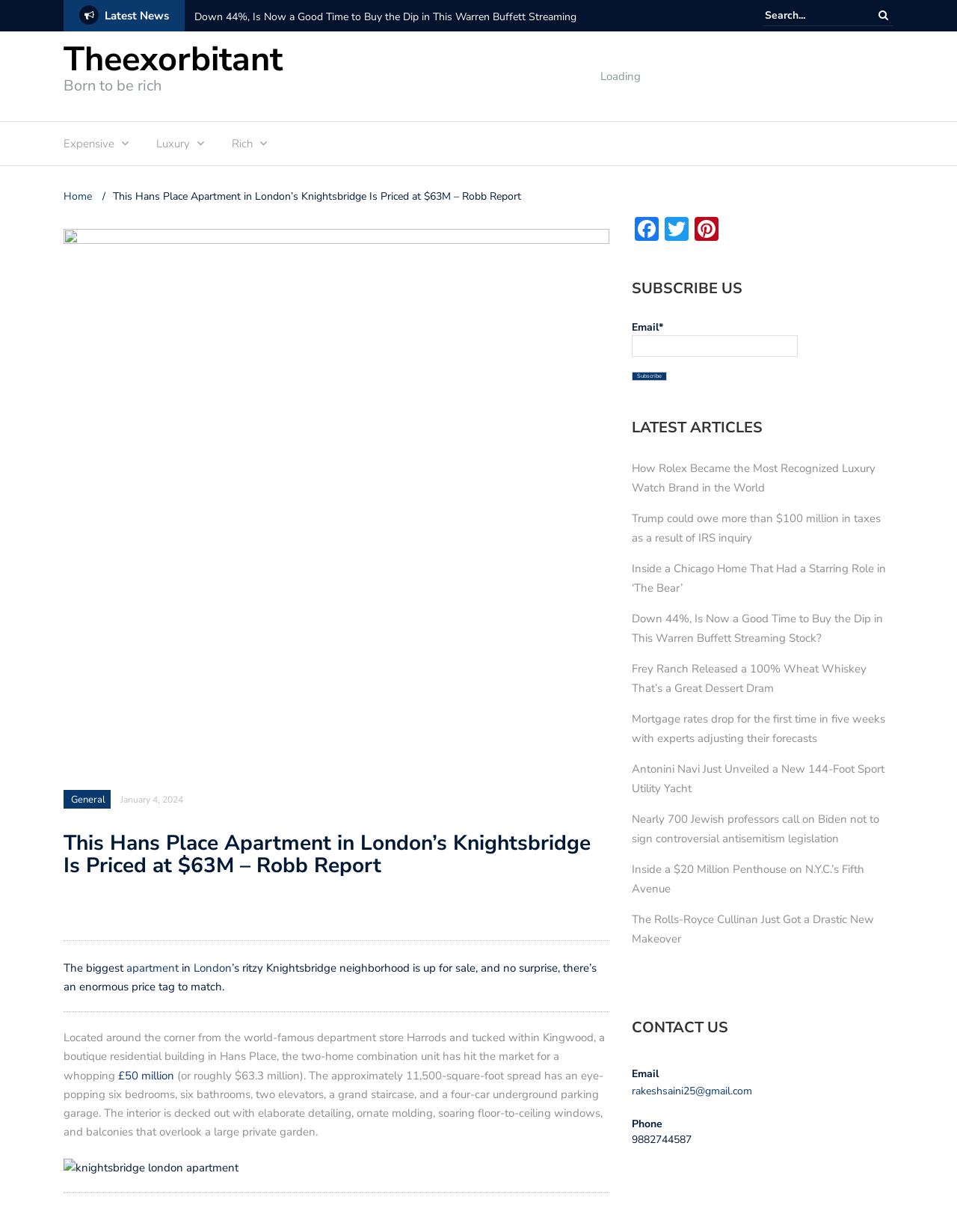Bounding box coordinates are specified in the format (top-left x, top-left y, bottom-right x, bottom-right y). All values are floating point numbers bounded between 0 and 1. Please provide the bounding box coordinate of the region this sentence describes: parent_node: Email* name="esfpx_email"

[0.66, 0.272, 0.834, 0.29]